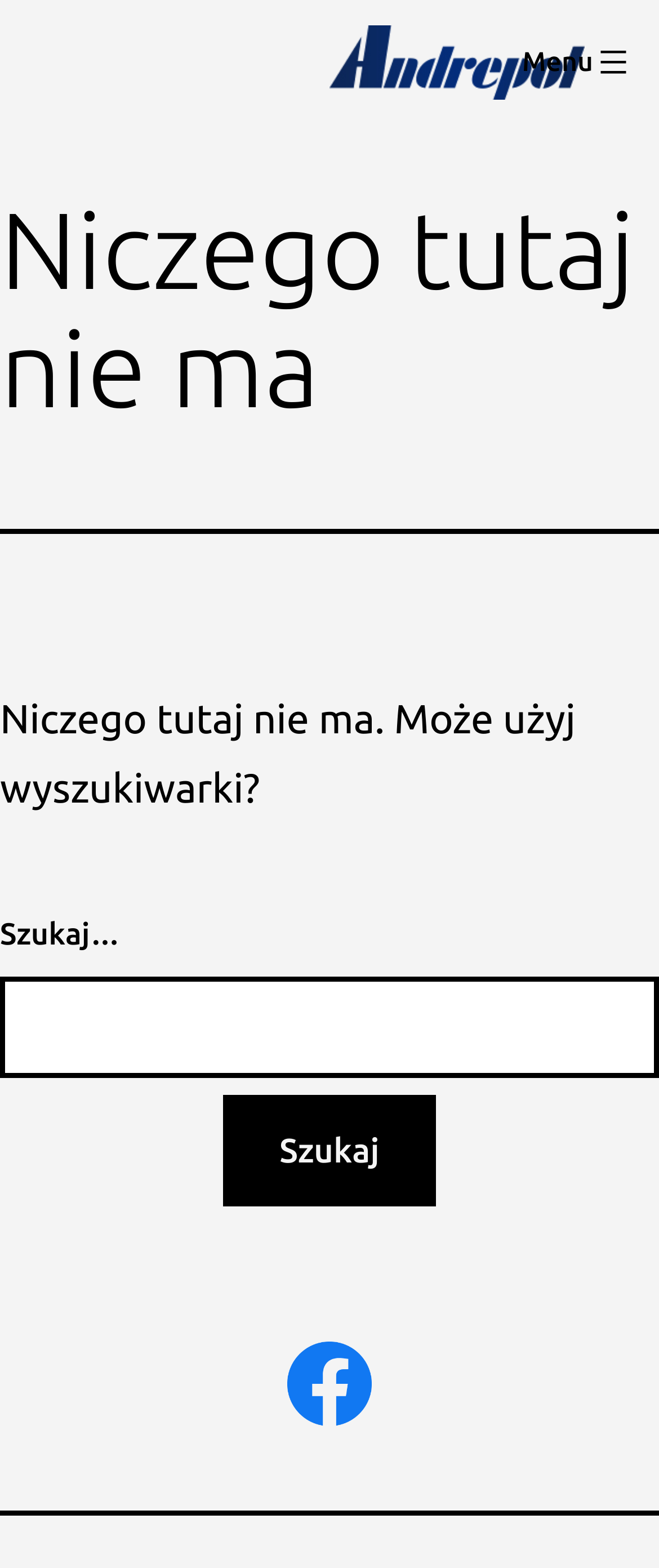Is the menu expanded?
Provide a thorough and detailed answer to the question.

I checked the button element with the text 'Menu' and found that its 'expanded' property is set to False, indicating that the menu is not expanded.